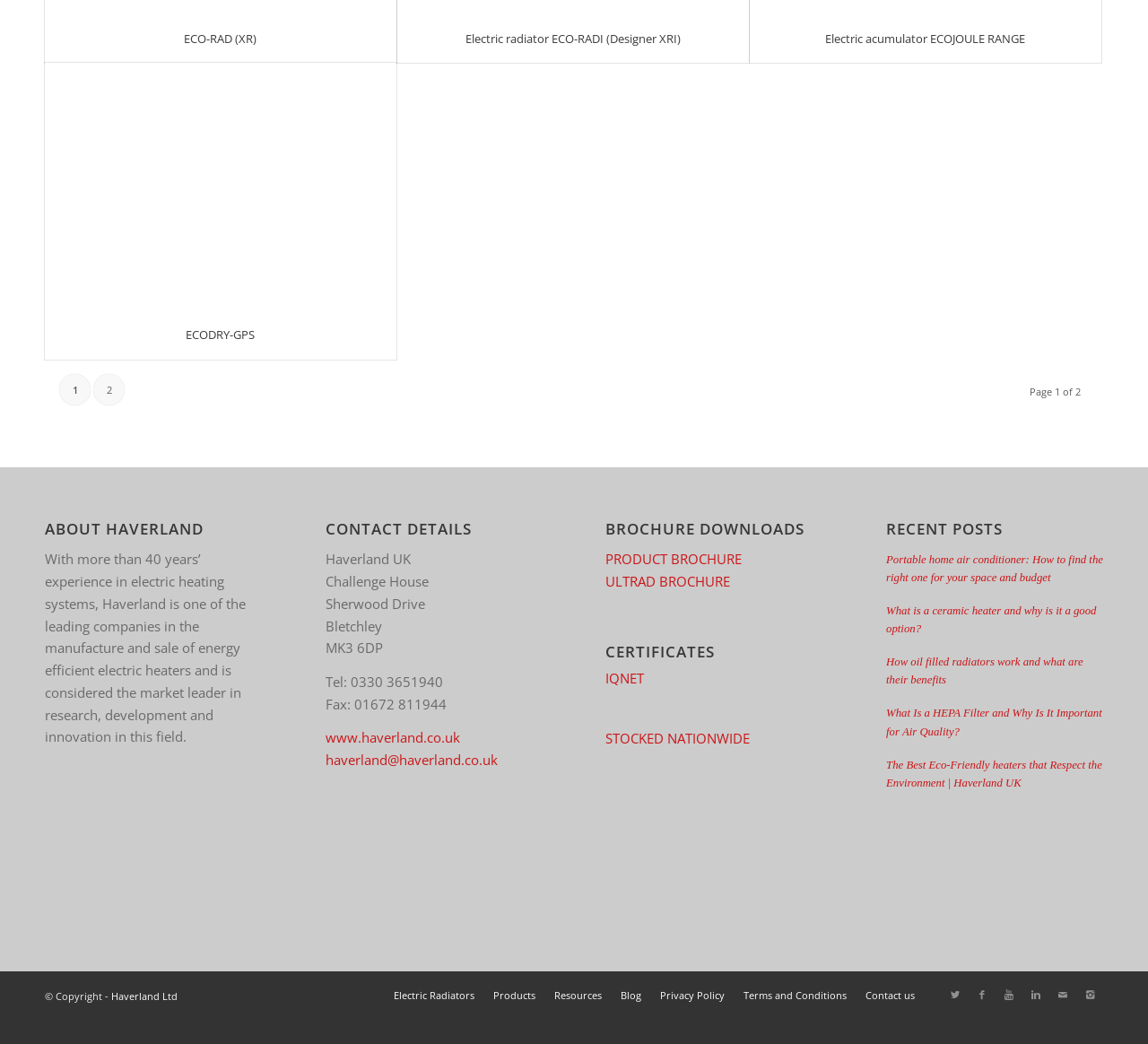Given the element description, predict the bounding box coordinates in the format (top-left x, top-left y, bottom-right x, bottom-right y). Make sure all values are between 0 and 1. Here is the element description: Facebook

[0.844, 0.94, 0.867, 0.966]